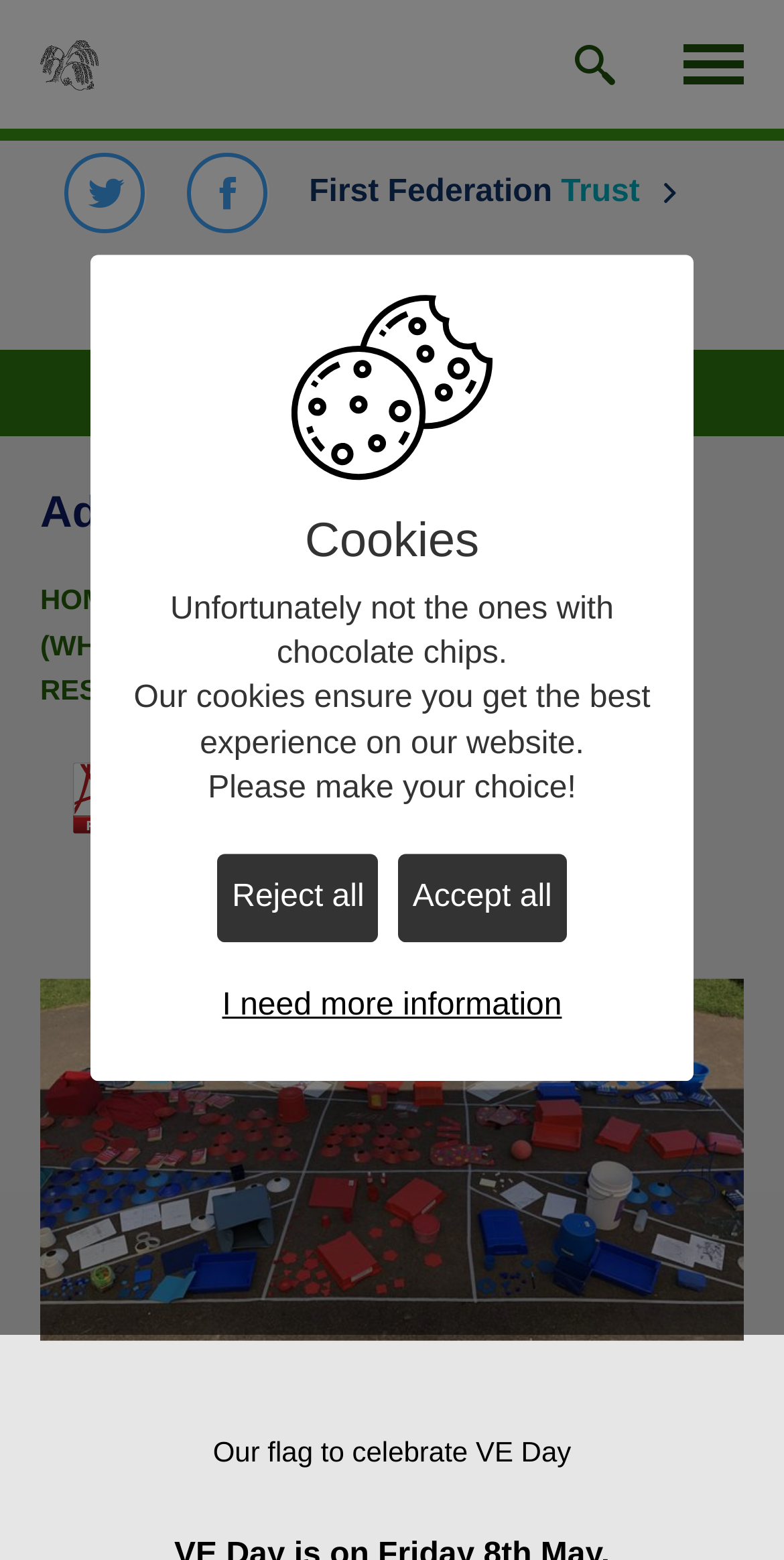From the element description: "title="Home Page"", extract the bounding box coordinates of the UI element. The coordinates should be expressed as four float numbers between 0 and 1, in the order [left, top, right, bottom].

[0.051, 0.026, 0.126, 0.058]